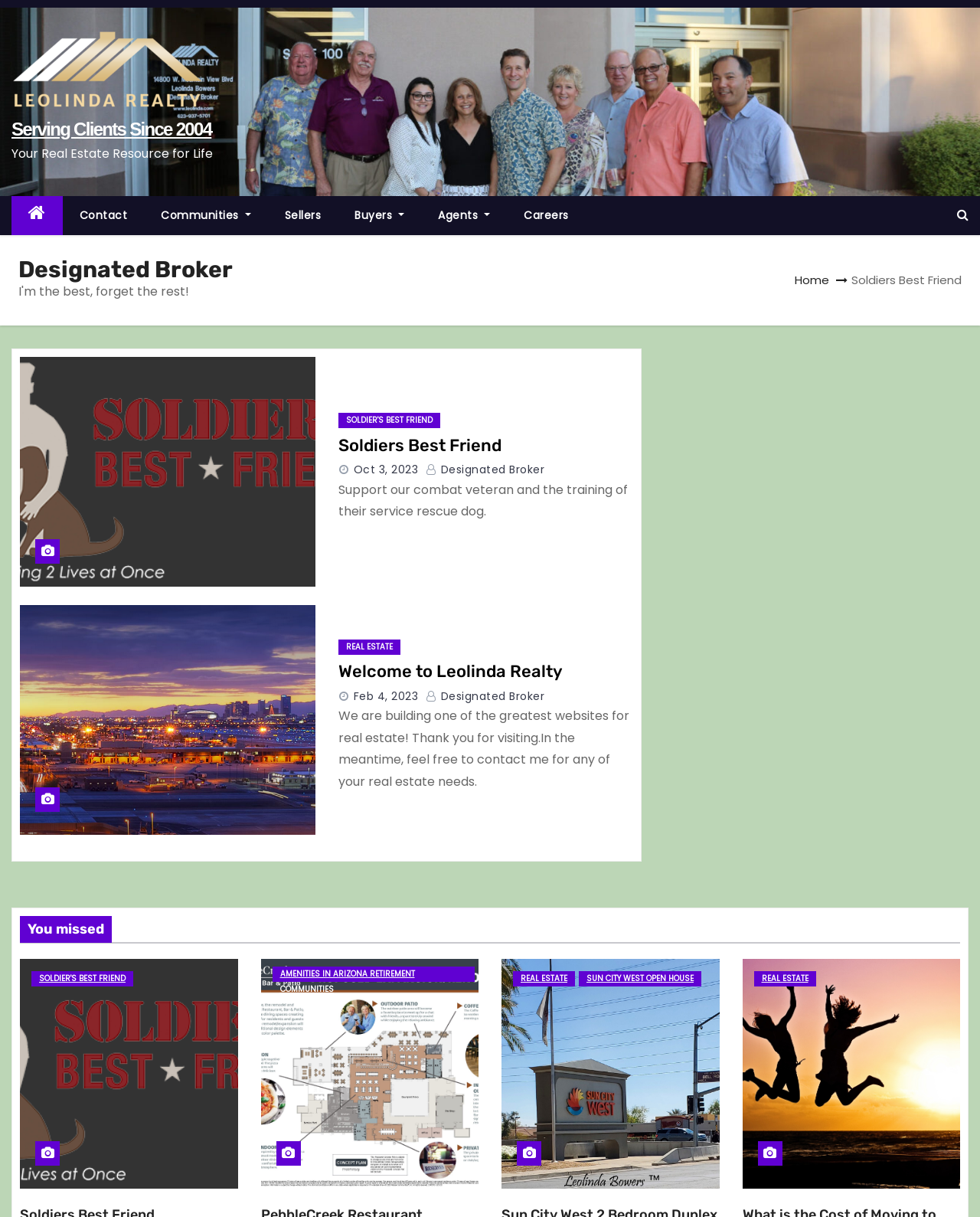How many links are there in the top navigation menu?
Look at the image and answer with only one word or phrase.

6